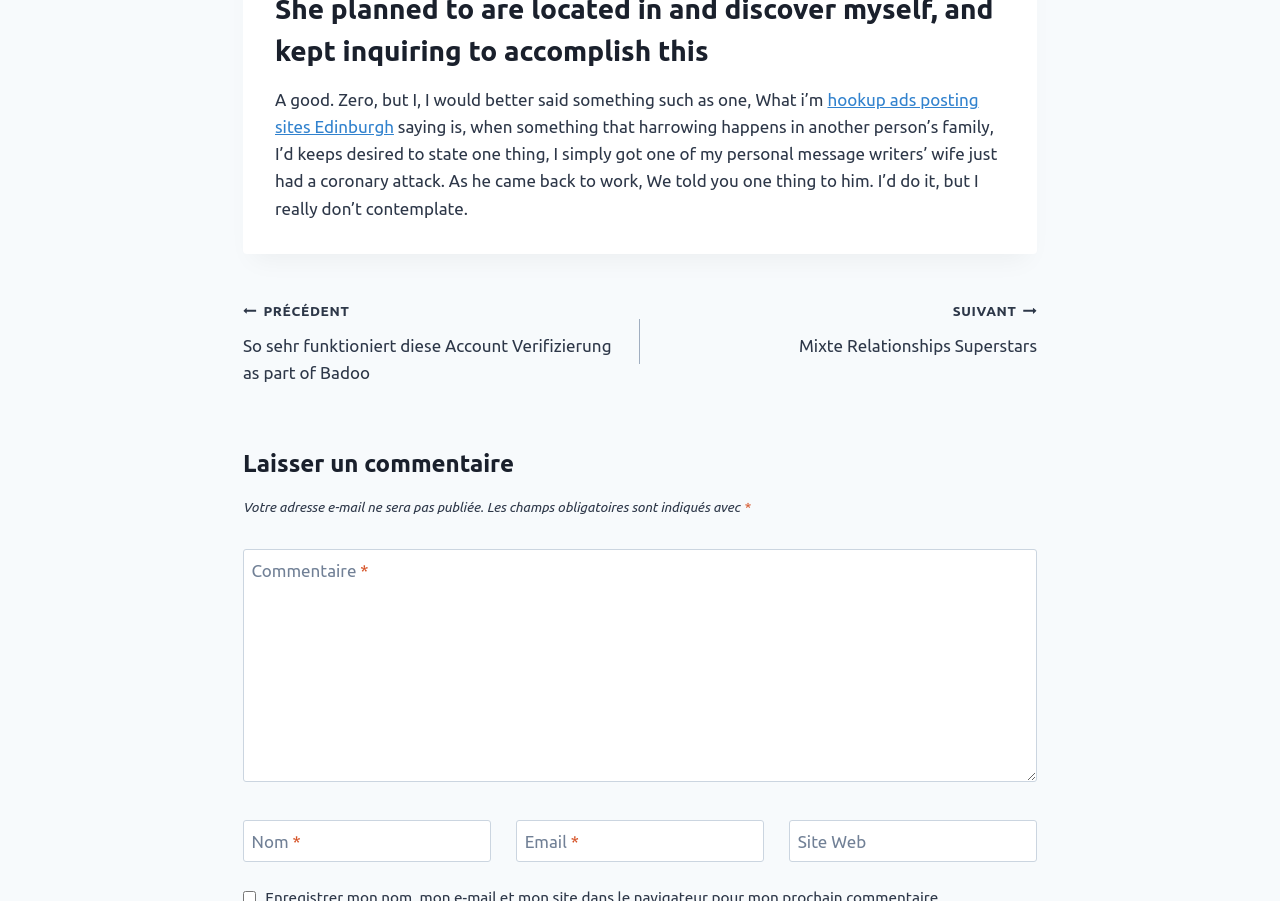Identify the bounding box coordinates for the UI element described as: "hookup ads posting sites Edinburgh". The coordinates should be provided as four floats between 0 and 1: [left, top, right, bottom].

[0.215, 0.1, 0.764, 0.151]